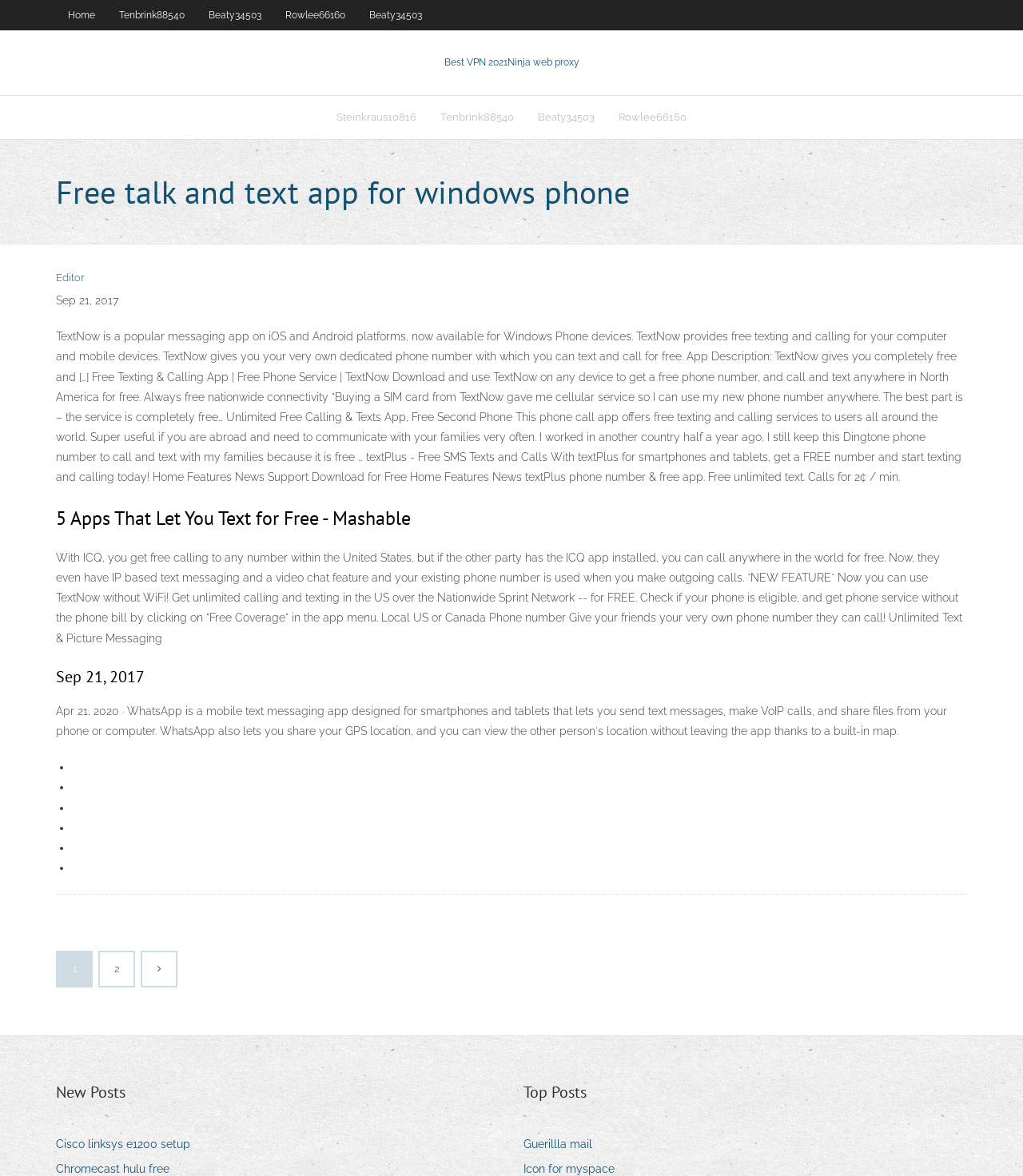Identify and provide the main heading of the webpage.

Free talk and text app for windows phone